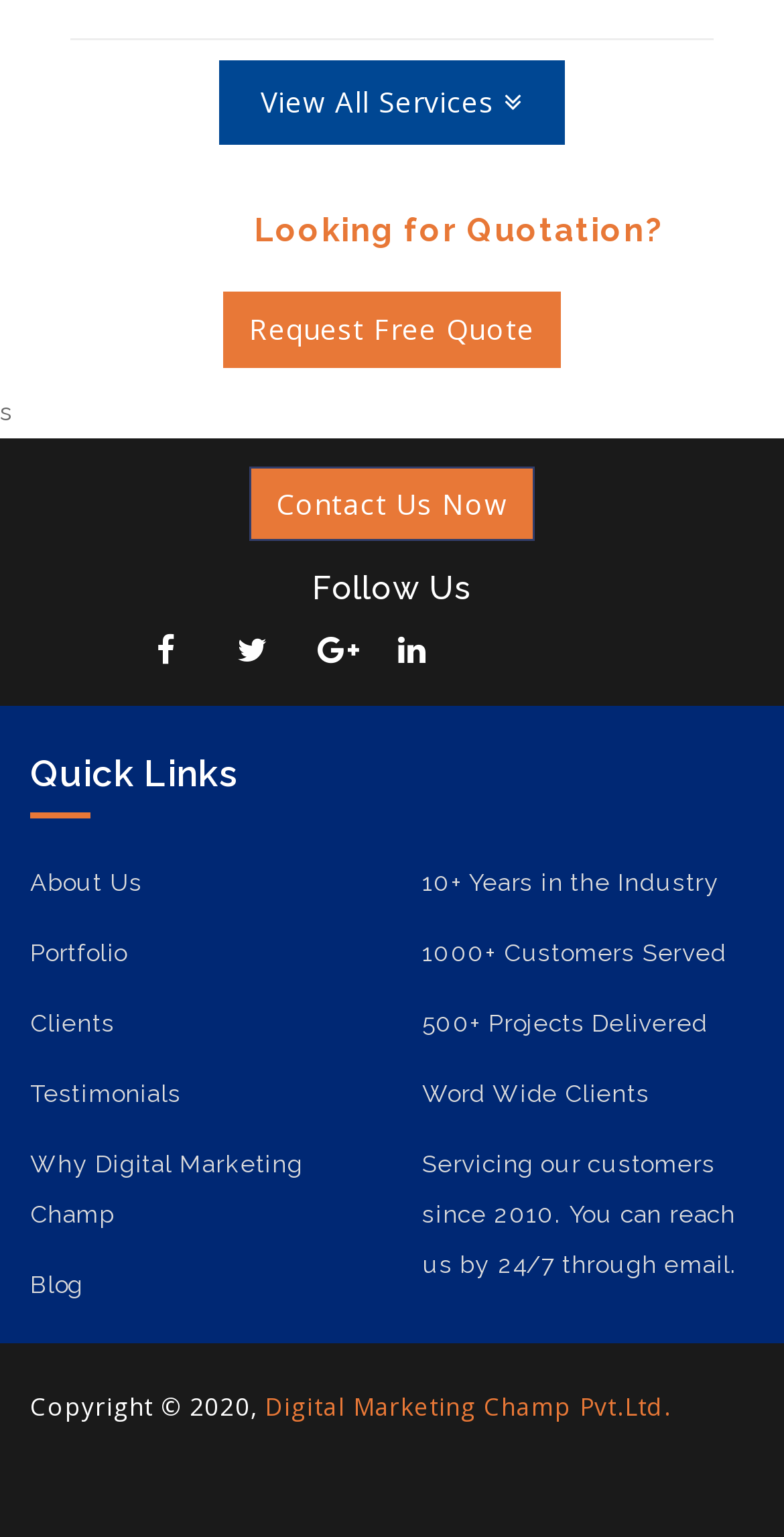Find the bounding box coordinates of the area to click in order to follow the instruction: "View May 2016".

None